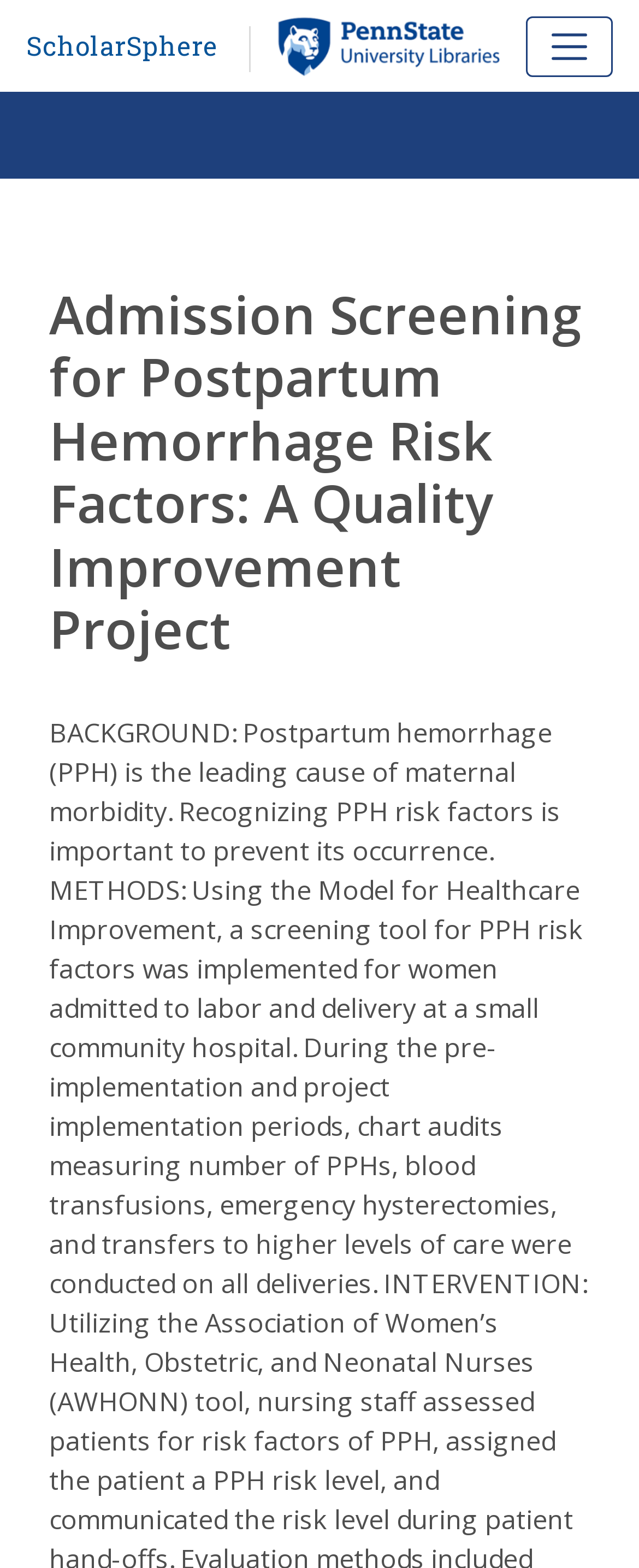Identify and provide the bounding box coordinates of the UI element described: "ScholarSphere". The coordinates should be formatted as [left, top, right, bottom], with each number being a float between 0 and 1.

[0.041, 0.015, 0.341, 0.044]